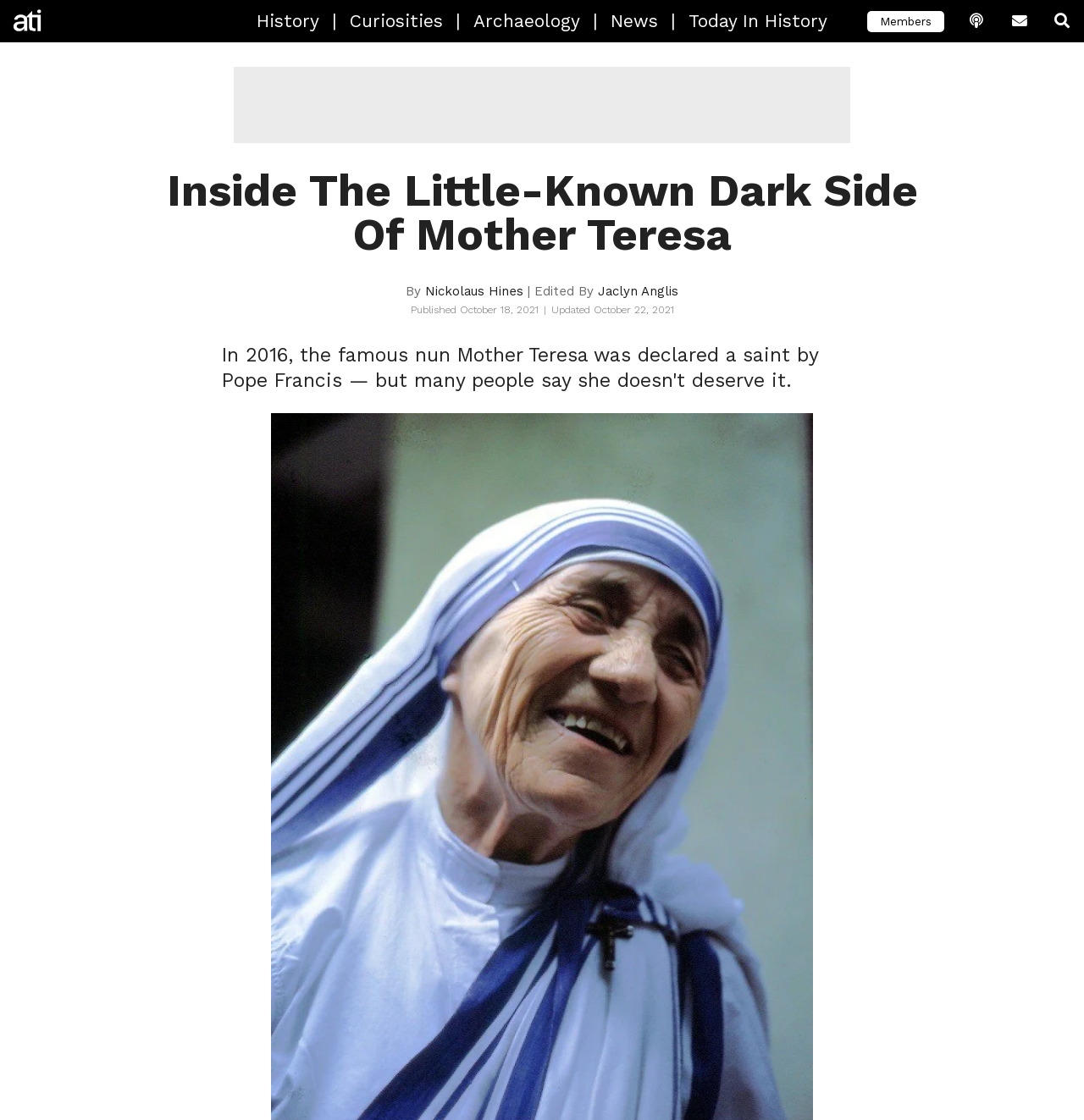Could you specify the bounding box coordinates for the clickable section to complete the following instruction: "go to All That's Interesting"?

[0.0, 0.0, 0.156, 0.038]